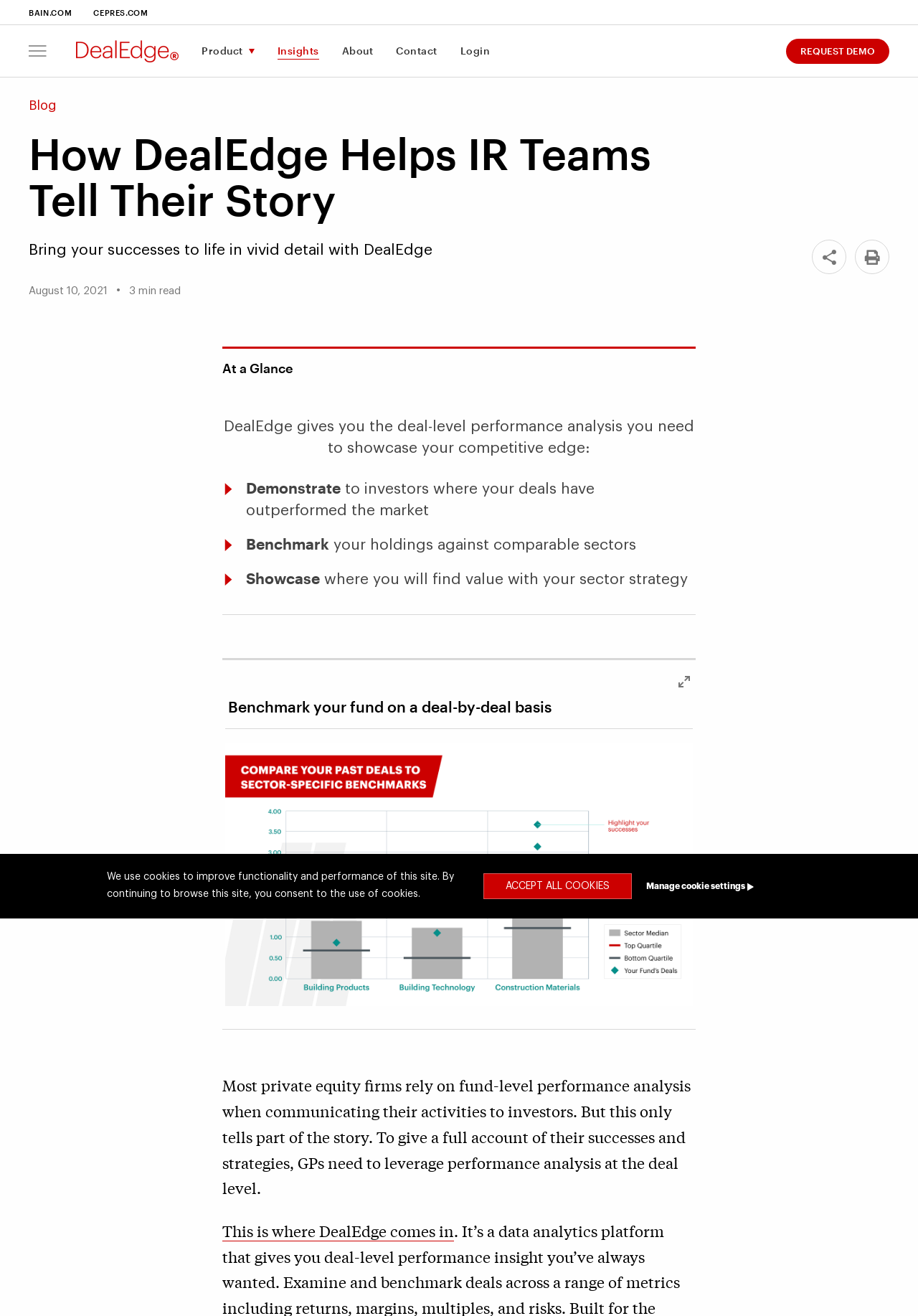Identify the bounding box coordinates of the clickable region required to complete the instruction: "Click the 'Share' link". The coordinates should be given as four float numbers within the range of 0 and 1, i.e., [left, top, right, bottom].

[0.884, 0.182, 0.922, 0.208]